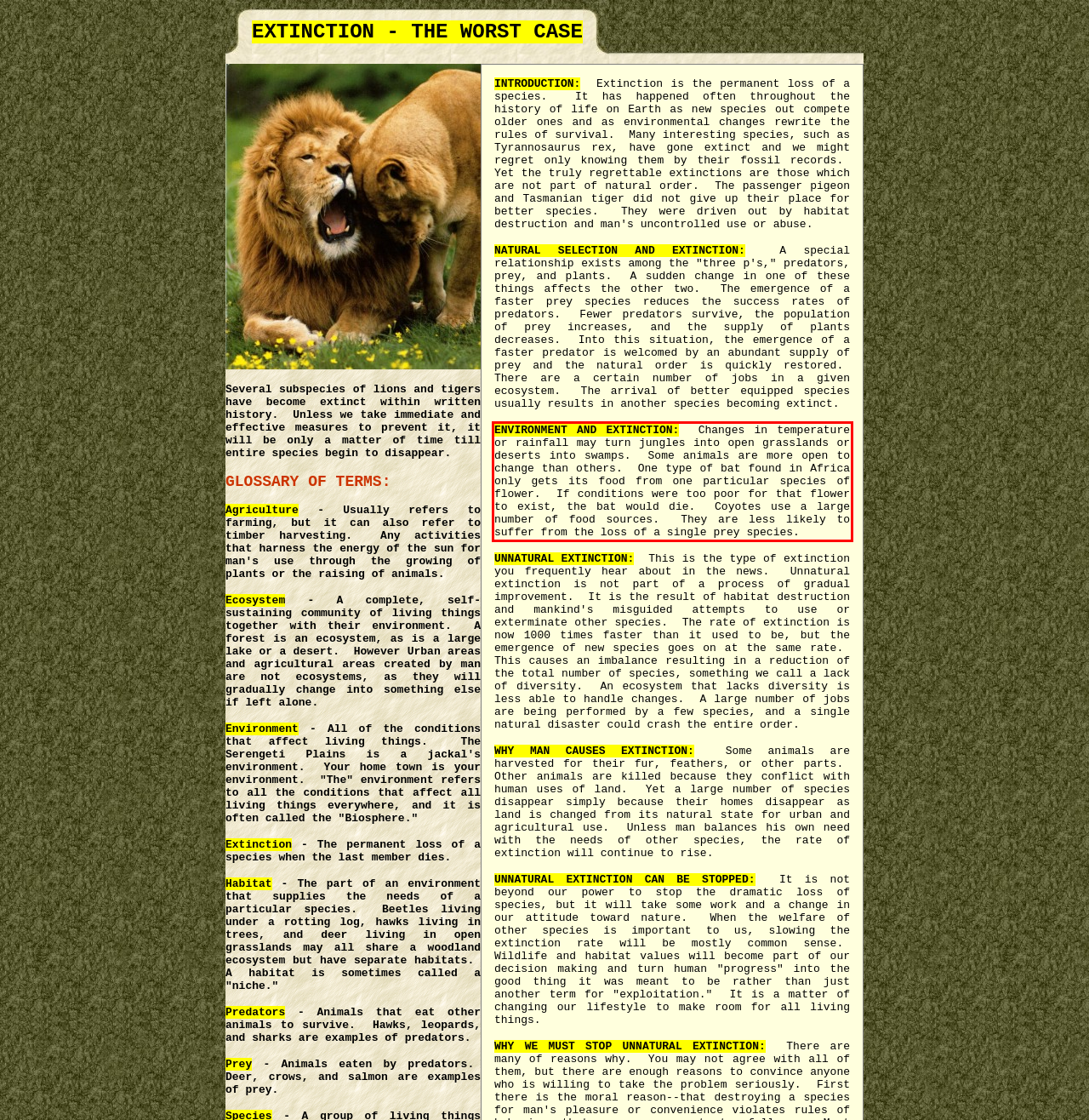Within the screenshot of the webpage, locate the red bounding box and use OCR to identify and provide the text content inside it.

ENVIRONMENT AND EXTINCTION: Changes in temperature or rainfall may turn jungles into open grasslands or deserts into swamps. Some animals are more open to change than others. One type of bat found in Africa only gets its food from one particular species of flower. If conditions were too poor for that flower to exist, the bat would die. Coyotes use a large number of food sources. They are less likely to suffer from the loss of a single prey species.